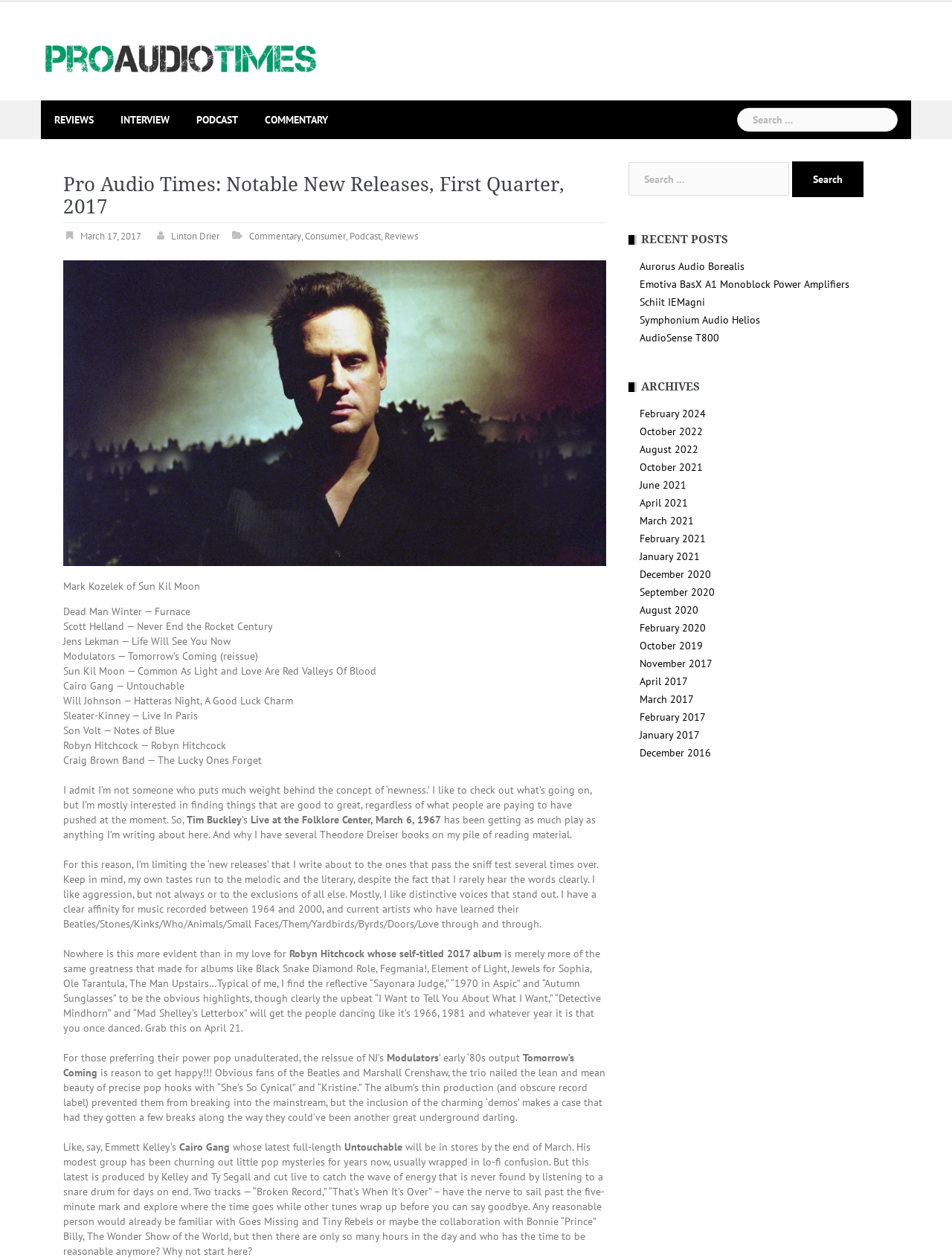Pinpoint the bounding box coordinates of the clickable element needed to complete the instruction: "Read the article of Mark Kozelek of Sun Kil Moon". The coordinates should be provided as four float numbers between 0 and 1: [left, top, right, bottom].

[0.066, 0.46, 0.21, 0.471]